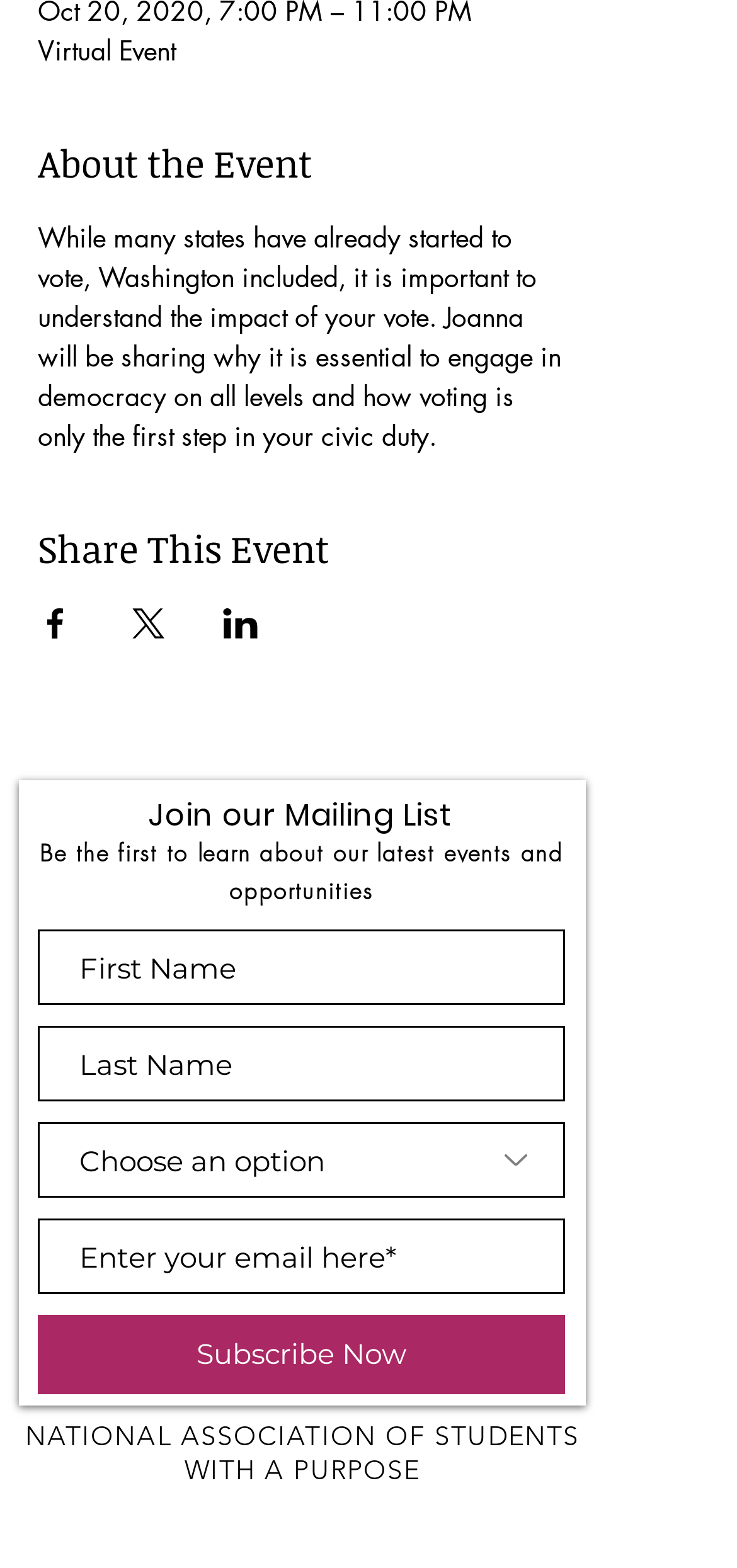Please determine the bounding box coordinates of the element to click in order to execute the following instruction: "Share event on LinkedIn". The coordinates should be four float numbers between 0 and 1, specified as [left, top, right, bottom].

[0.303, 0.388, 0.351, 0.407]